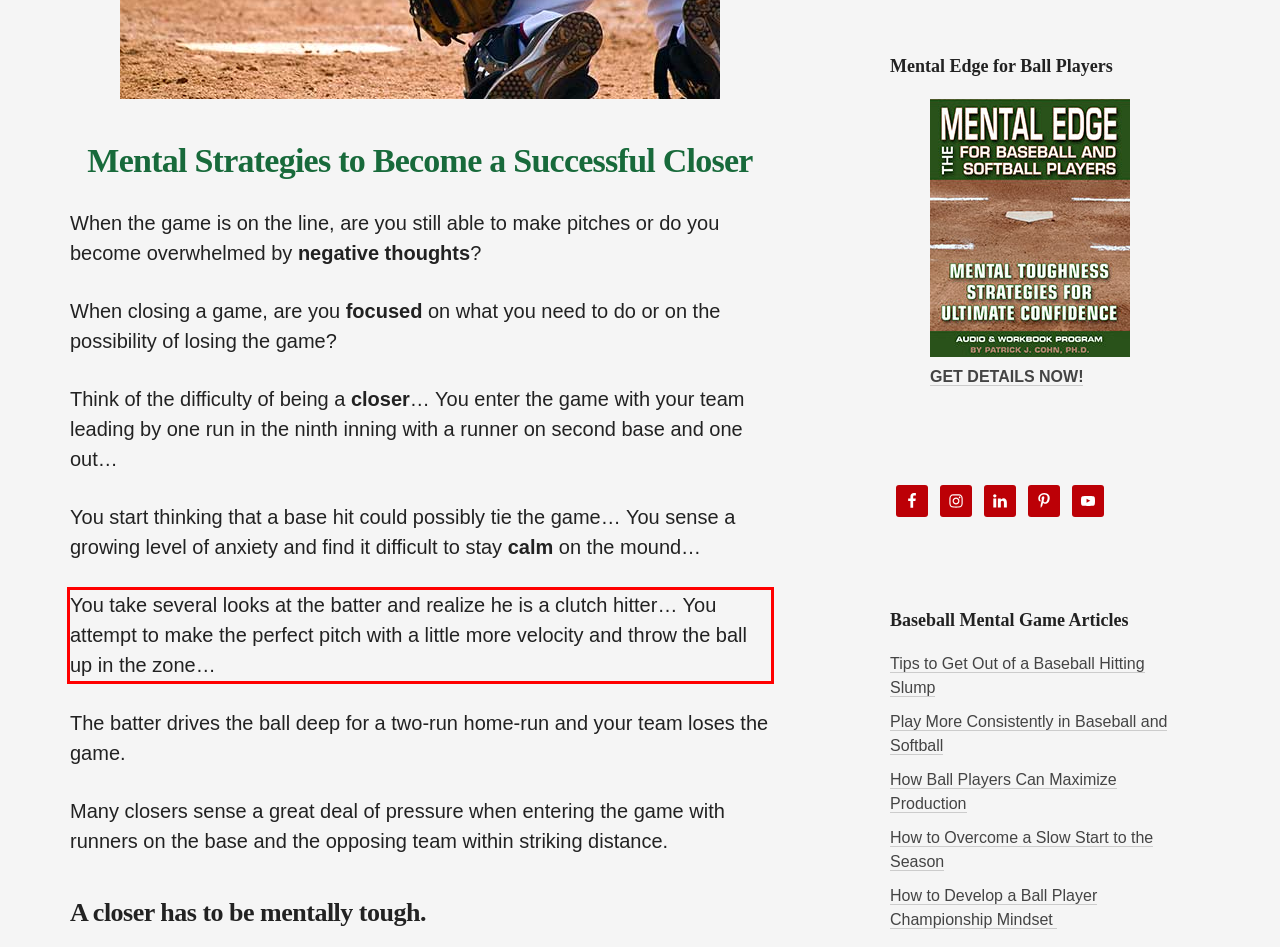Please analyze the provided webpage screenshot and perform OCR to extract the text content from the red rectangle bounding box.

You take several looks at the batter and realize he is a clutch hitter… You attempt to make the perfect pitch with a little more velocity and throw the ball up in the zone…